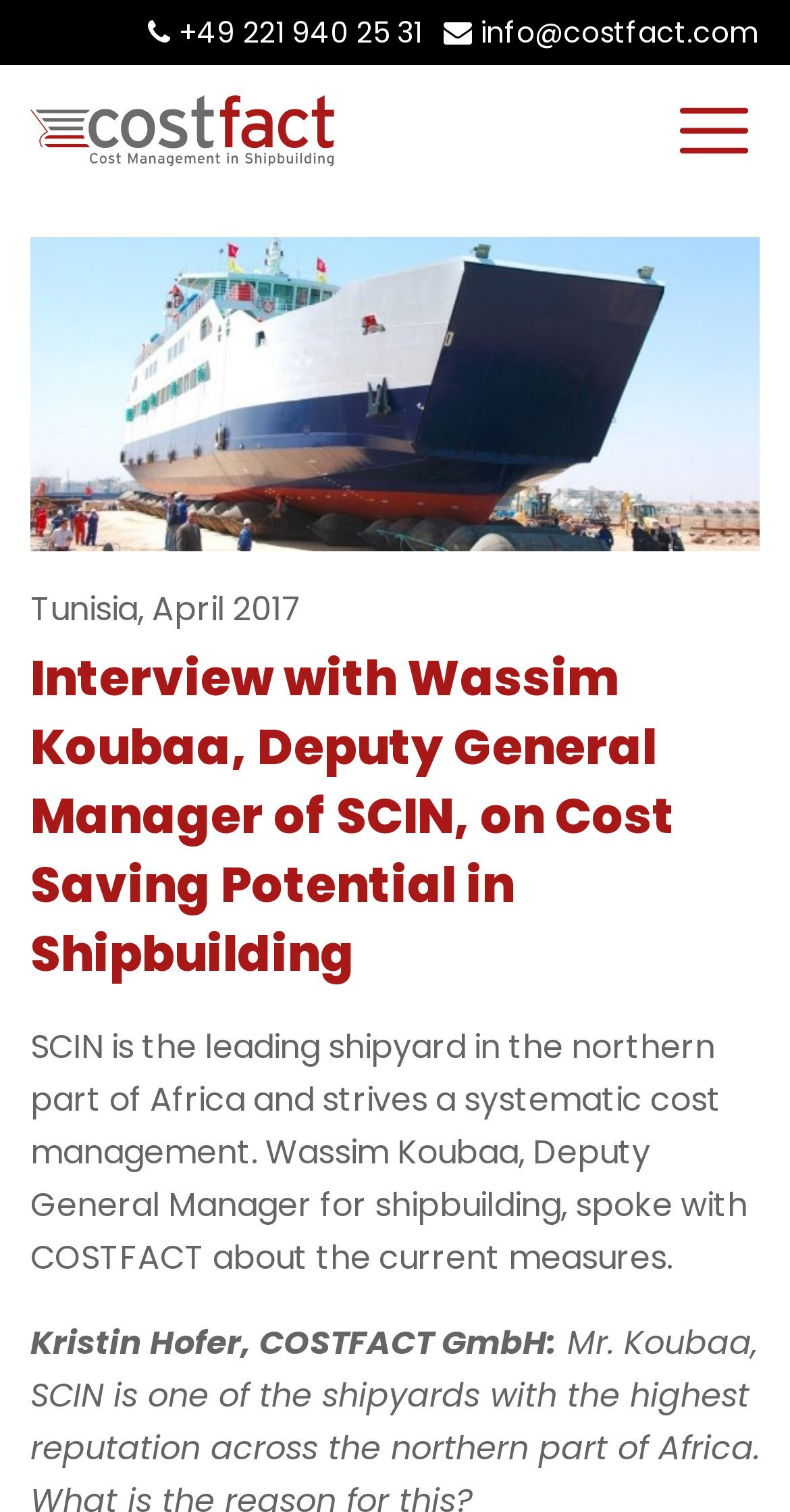Predict the bounding box of the UI element that fits this description: "info@costfact.com".

[0.608, 0.008, 0.962, 0.035]